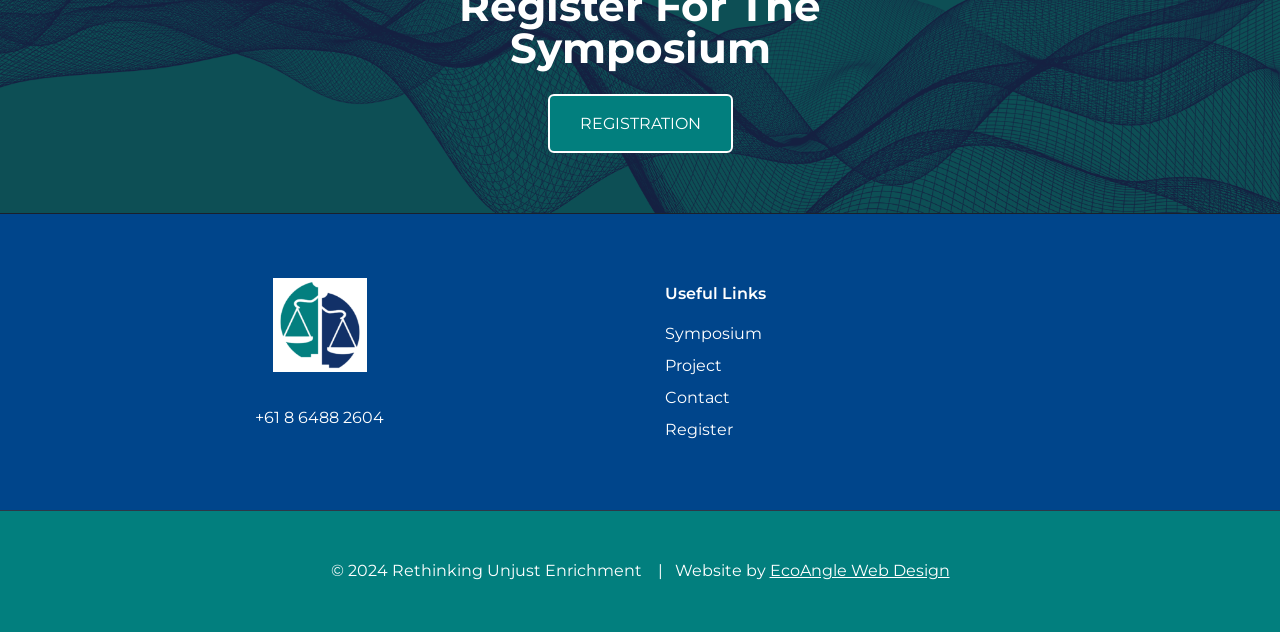Refer to the element description EcoAngle Web Design and identify the corresponding bounding box in the screenshot. Format the coordinates as (top-left x, top-left y, bottom-right x, bottom-right y) with values in the range of 0 to 1.

[0.601, 0.888, 0.742, 0.918]